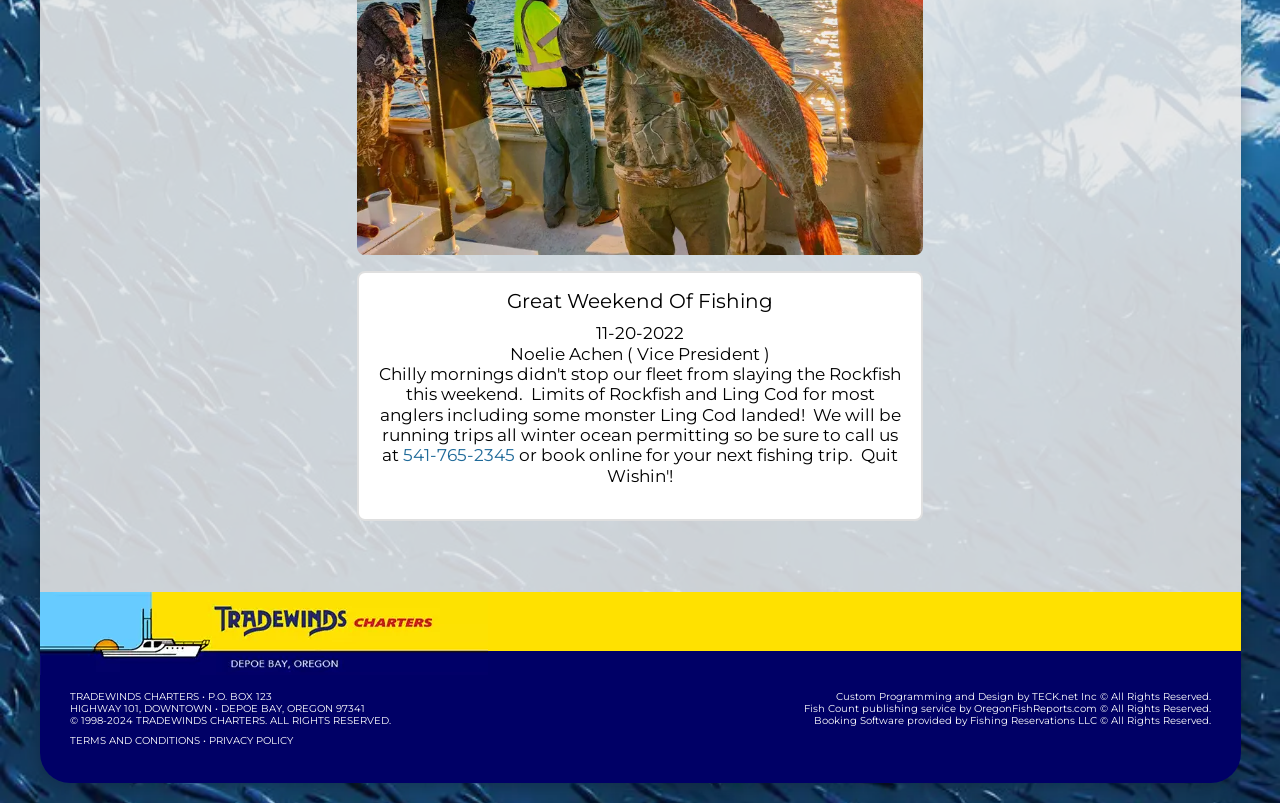Locate the bounding box coordinates for the element described below: "Privacy Policy". The coordinates must be four float values between 0 and 1, formatted as [left, top, right, bottom].

[0.158, 0.89, 0.223, 0.904]